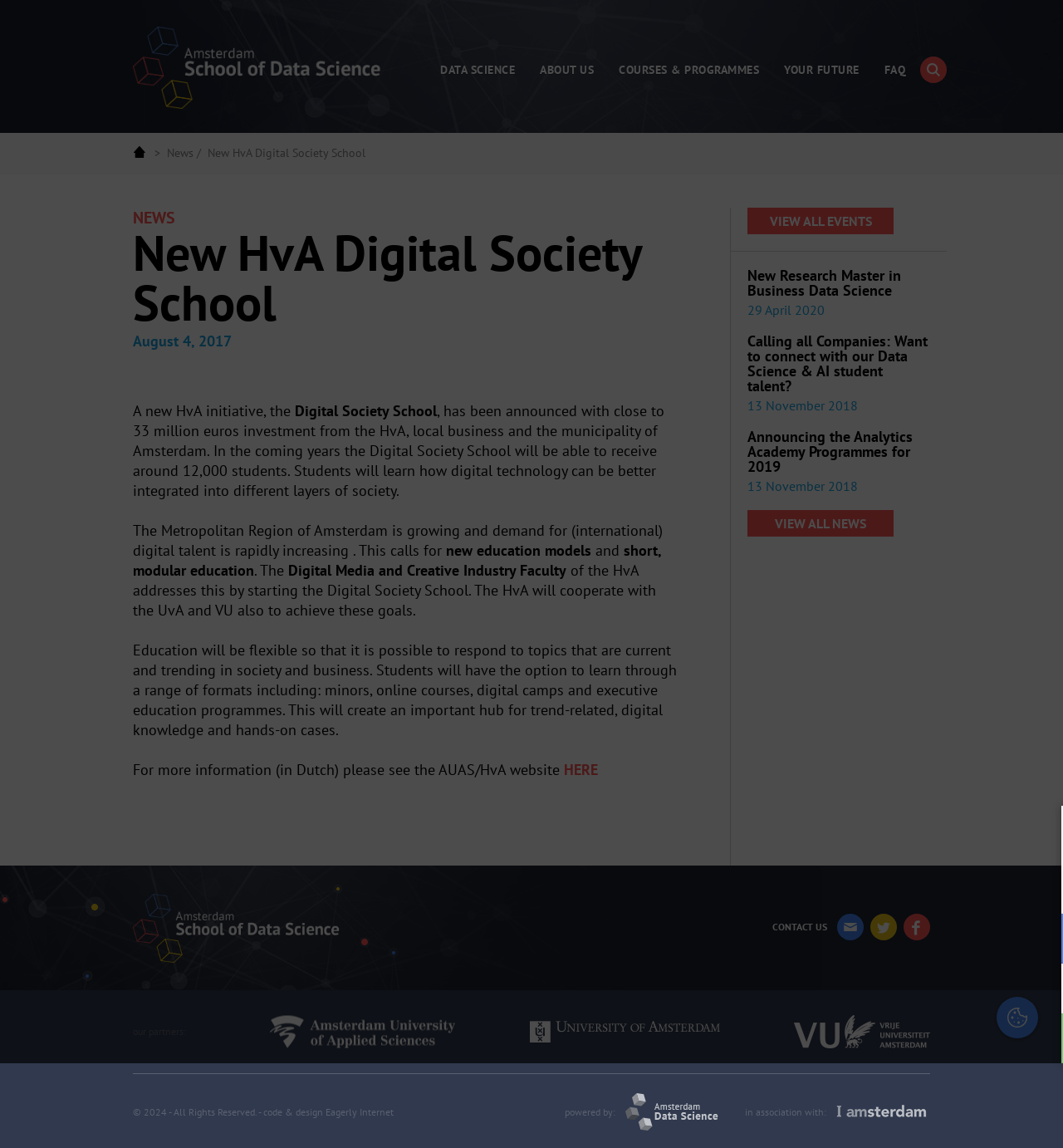Highlight the bounding box coordinates of the region I should click on to meet the following instruction: "Visit the Hogeschool van Amsterdam website".

[0.254, 0.885, 0.428, 0.913]